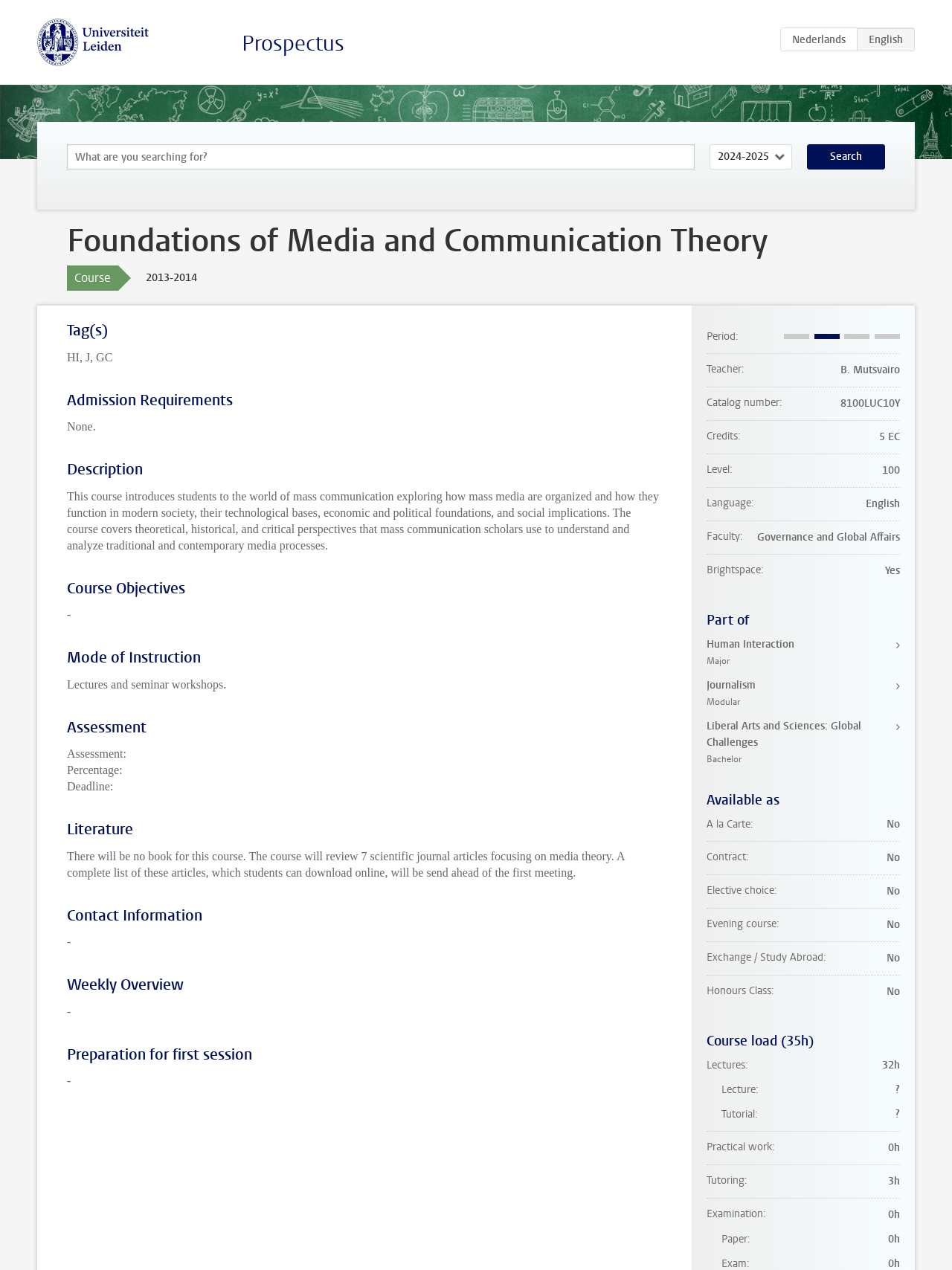Find the bounding box of the element with the following description: "Liverpool Street". The coordinates must be four float numbers between 0 and 1, formatted as [left, top, right, bottom].

None